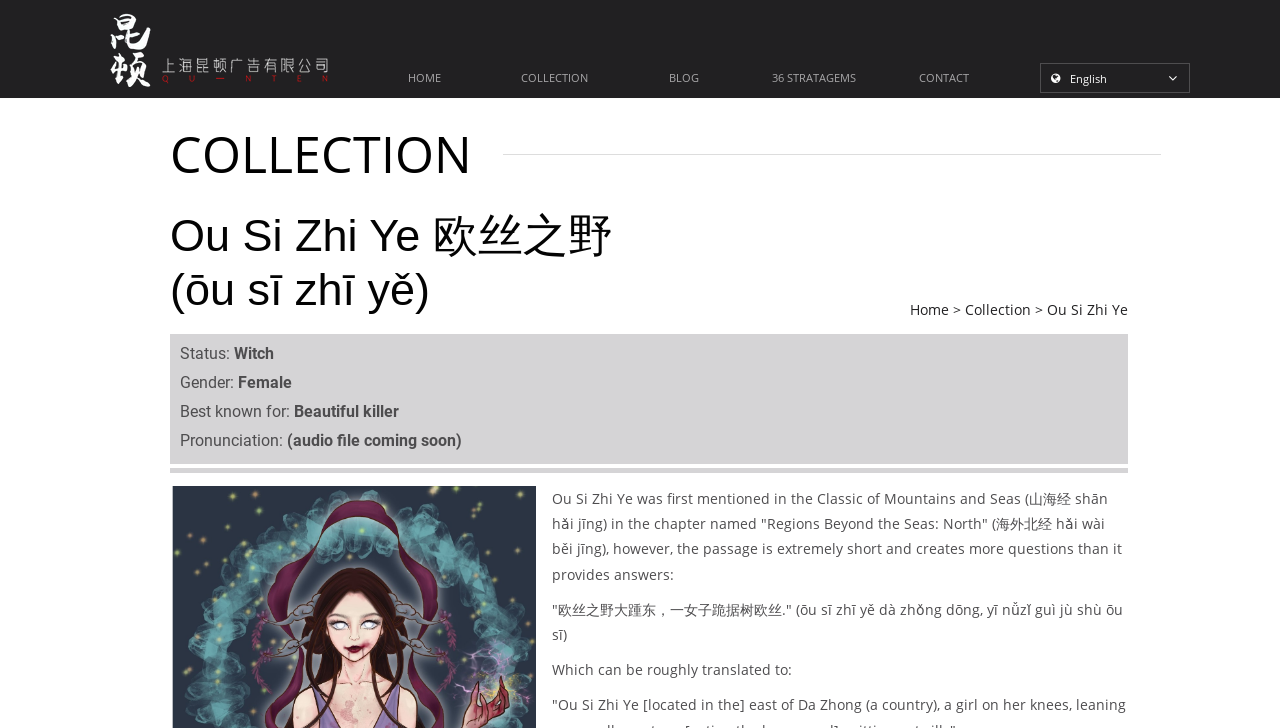Please specify the bounding box coordinates of the element that should be clicked to execute the given instruction: 'Click the HOME link'. Ensure the coordinates are four float numbers between 0 and 1, expressed as [left, top, right, bottom].

[0.28, 0.087, 0.382, 0.125]